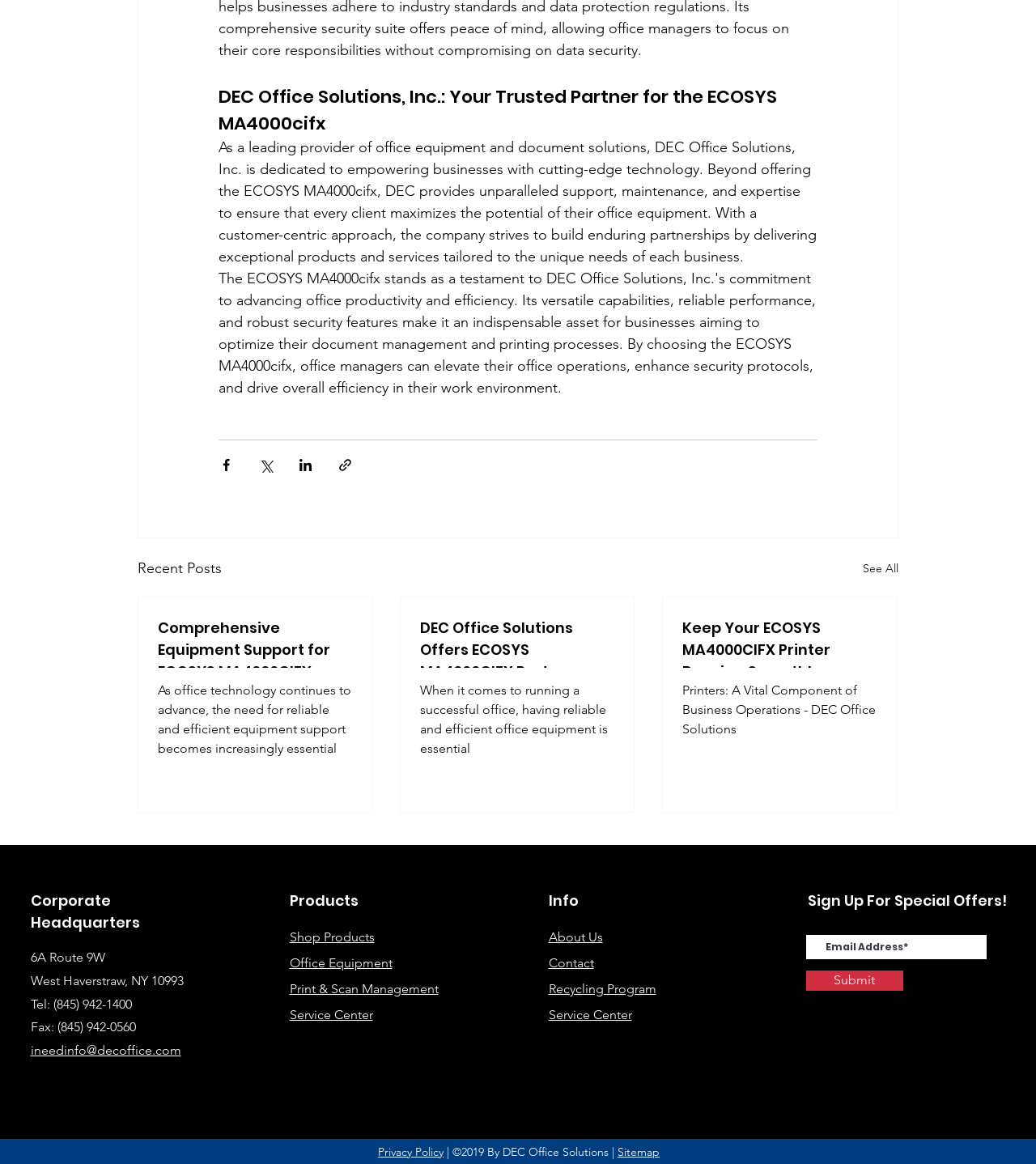Identify the bounding box coordinates of the region that needs to be clicked to carry out this instruction: "Visit Corporate Headquarters". Provide these coordinates as four float numbers ranging from 0 to 1, i.e., [left, top, right, bottom].

[0.029, 0.764, 0.211, 0.802]